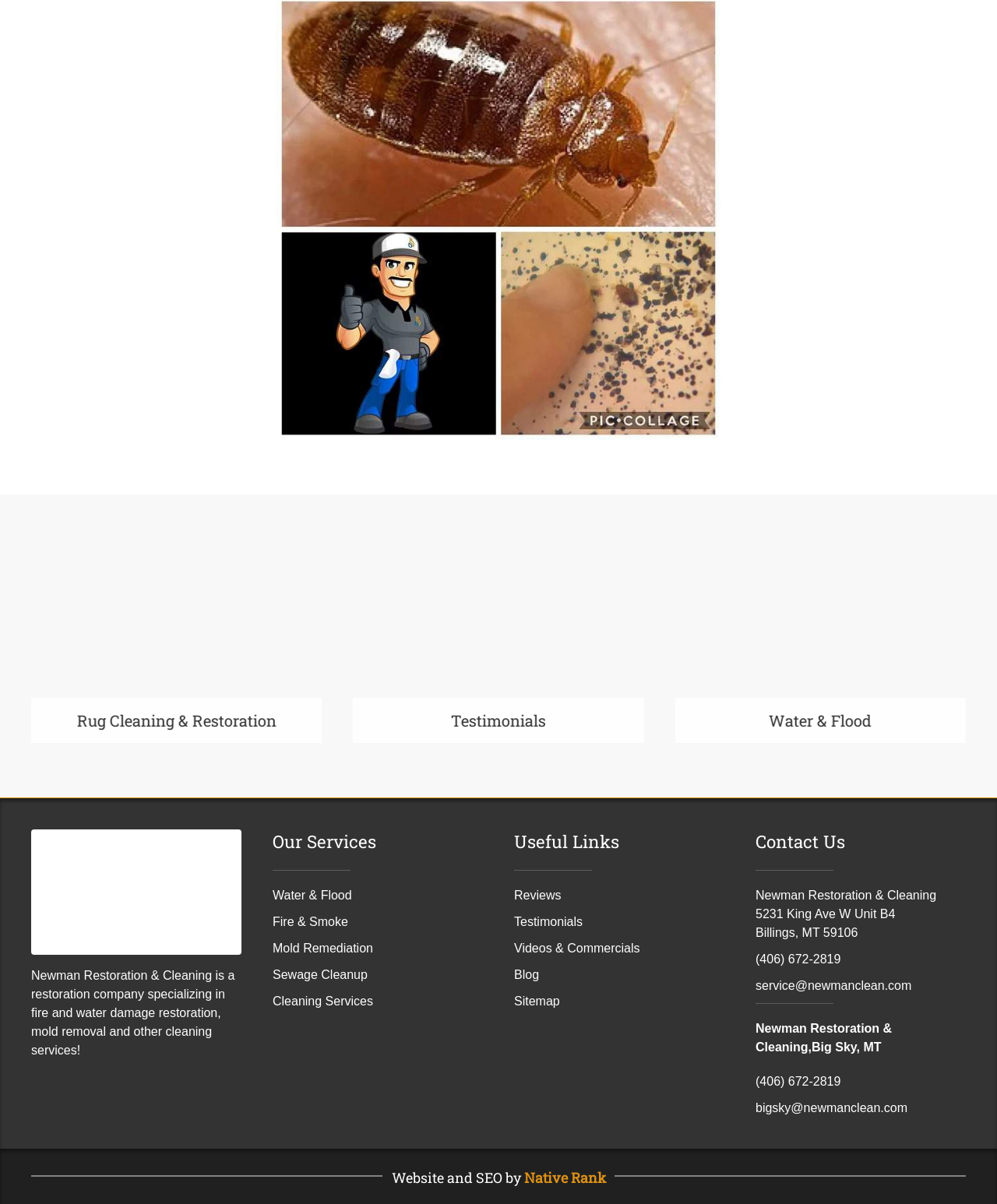Could you indicate the bounding box coordinates of the region to click in order to complete this instruction: "Go to the next page".

None